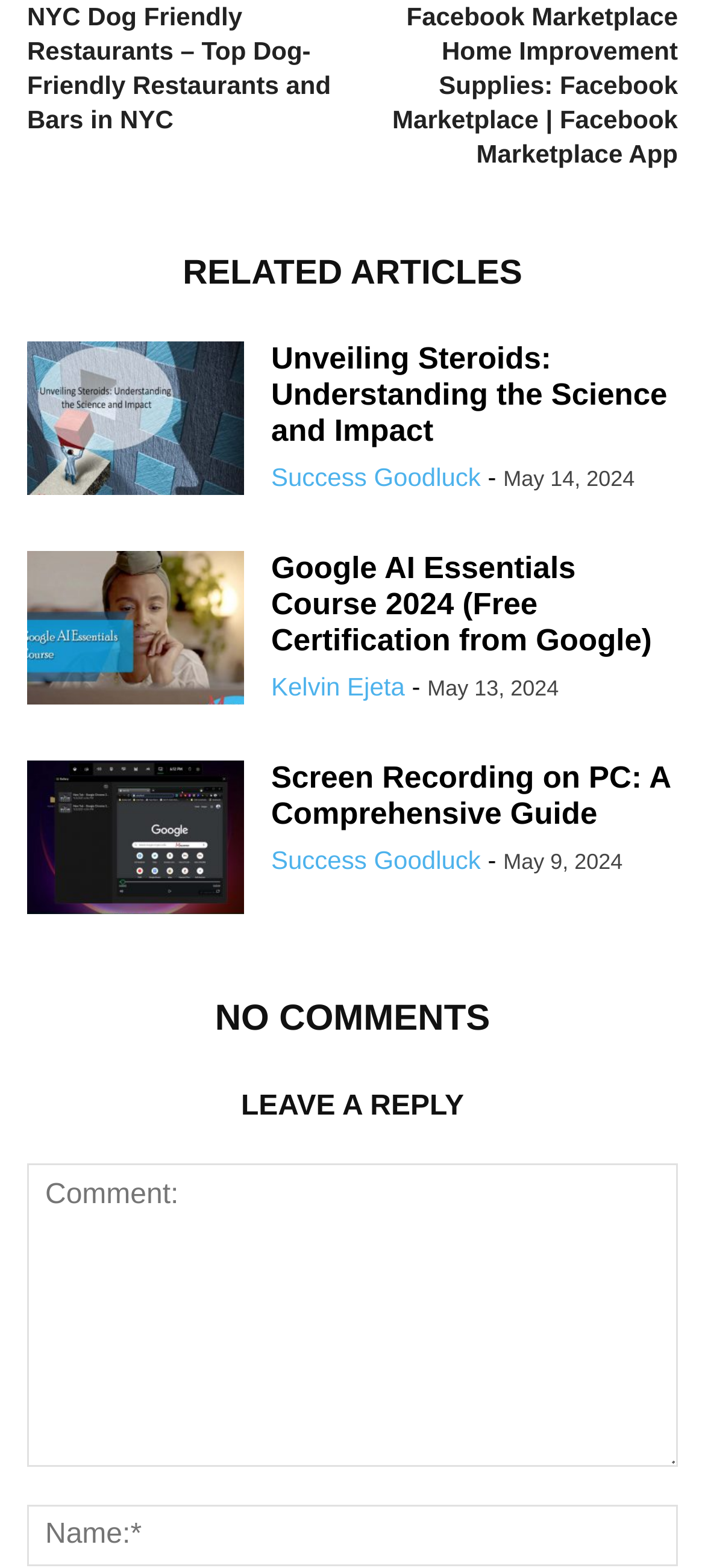What is the date of the latest article?
Your answer should be a single word or phrase derived from the screenshot.

May 14, 2024